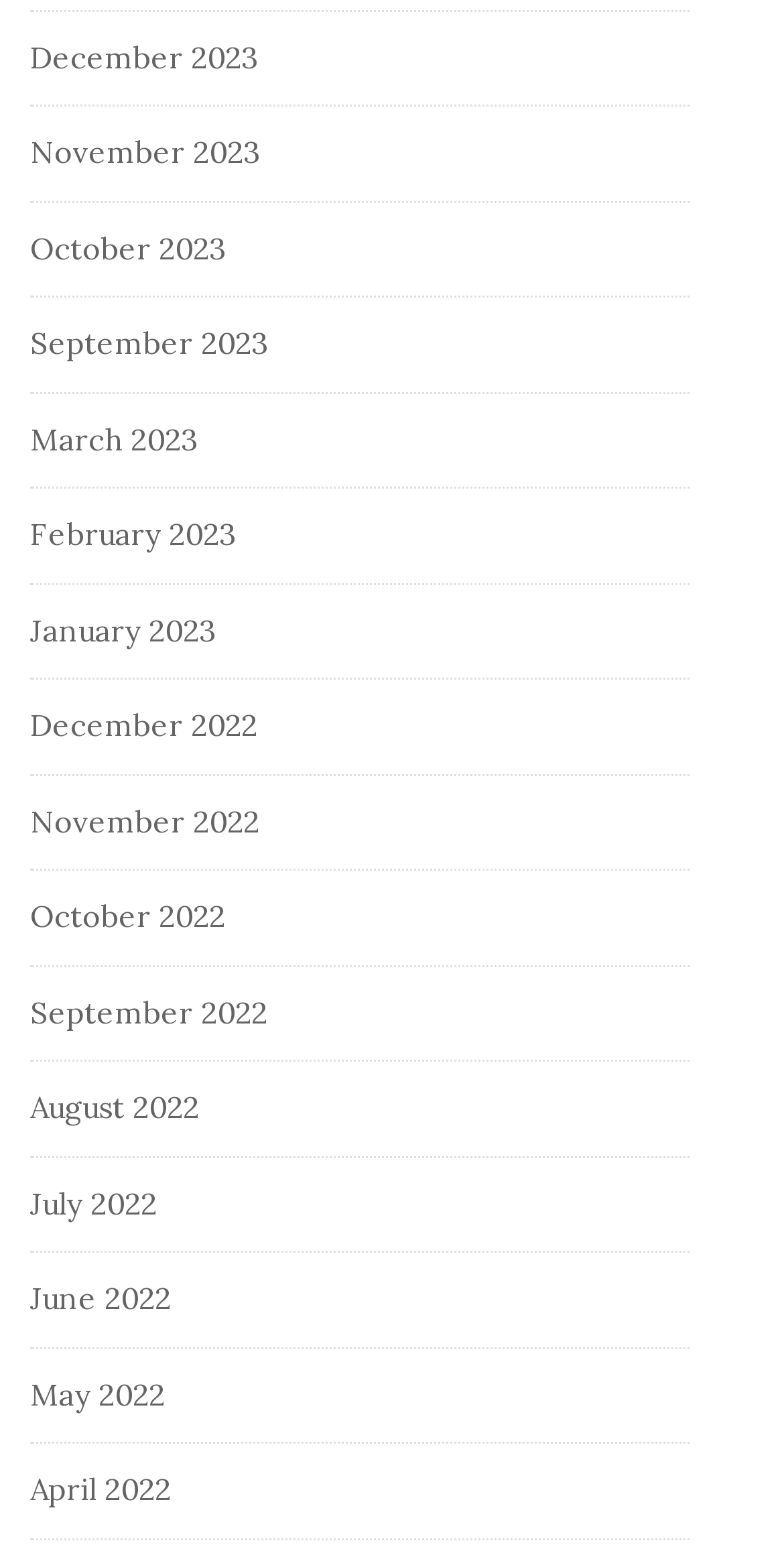Bounding box coordinates are specified in the format (top-left x, top-left y, bottom-right x, bottom-right y). All values are floating point numbers bounded between 0 and 1. Please provide the bounding box coordinate of the region this sentence describes: October 2023

[0.038, 0.147, 0.29, 0.172]